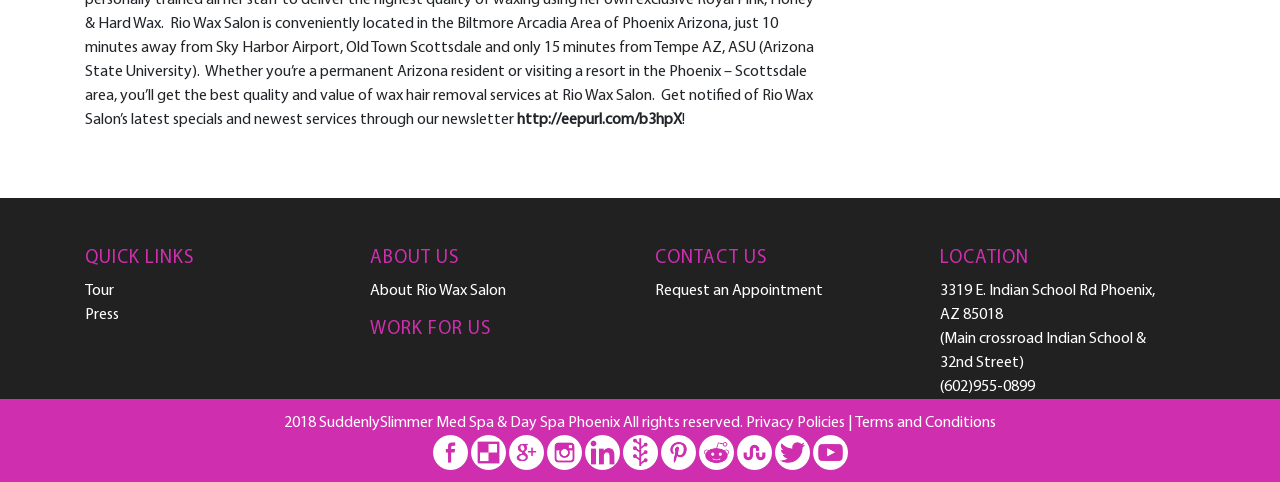Provide the bounding box coordinates in the format (top-left x, top-left y, bottom-right x, bottom-right y). All values are floating point numbers between 0 and 1. Determine the bounding box coordinate of the UI element described as: About Rio Wax Salon

[0.289, 0.586, 0.395, 0.619]